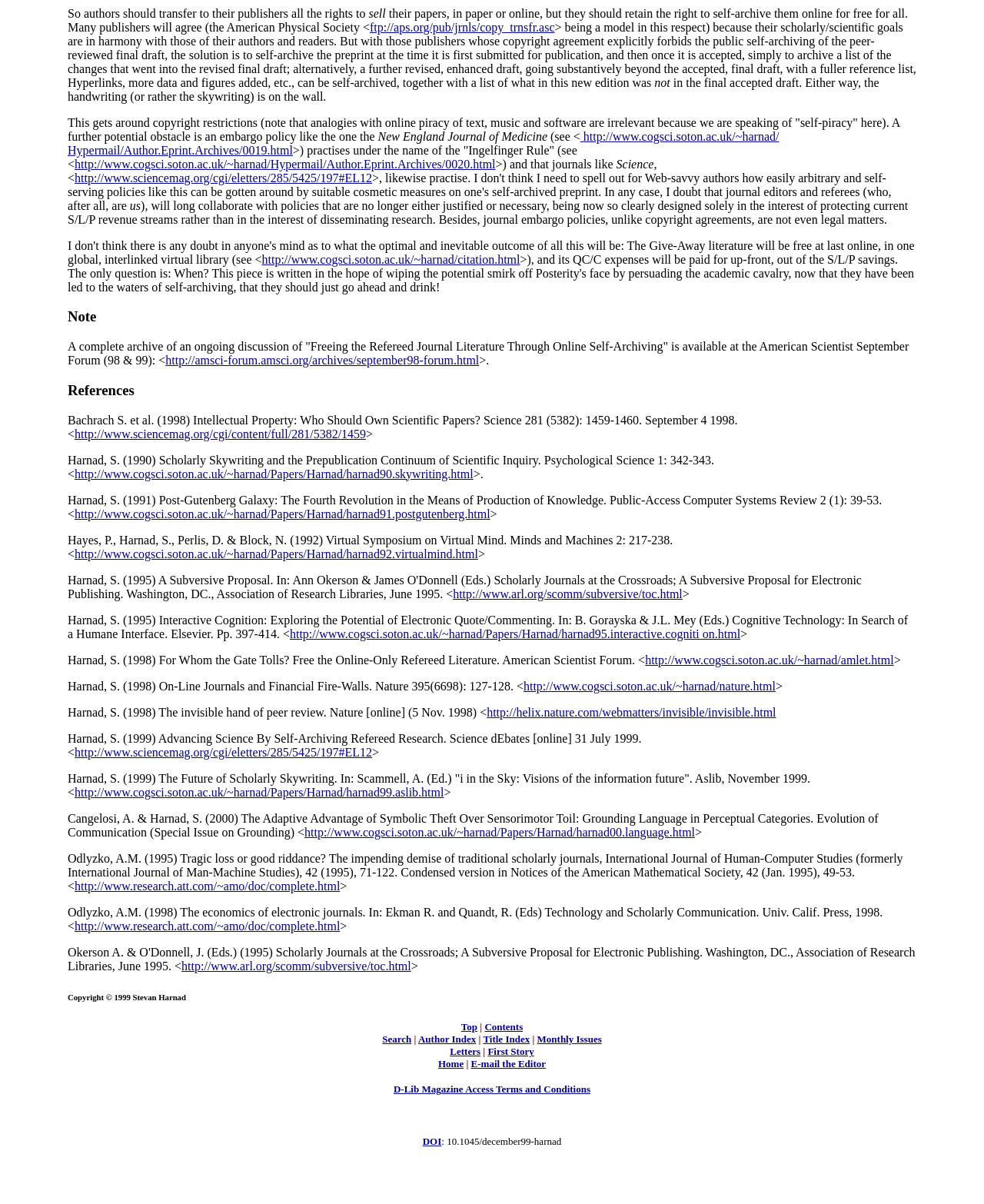Who is the author of this webpage?
Using the picture, provide a one-word or short phrase answer.

Stevan Harnad